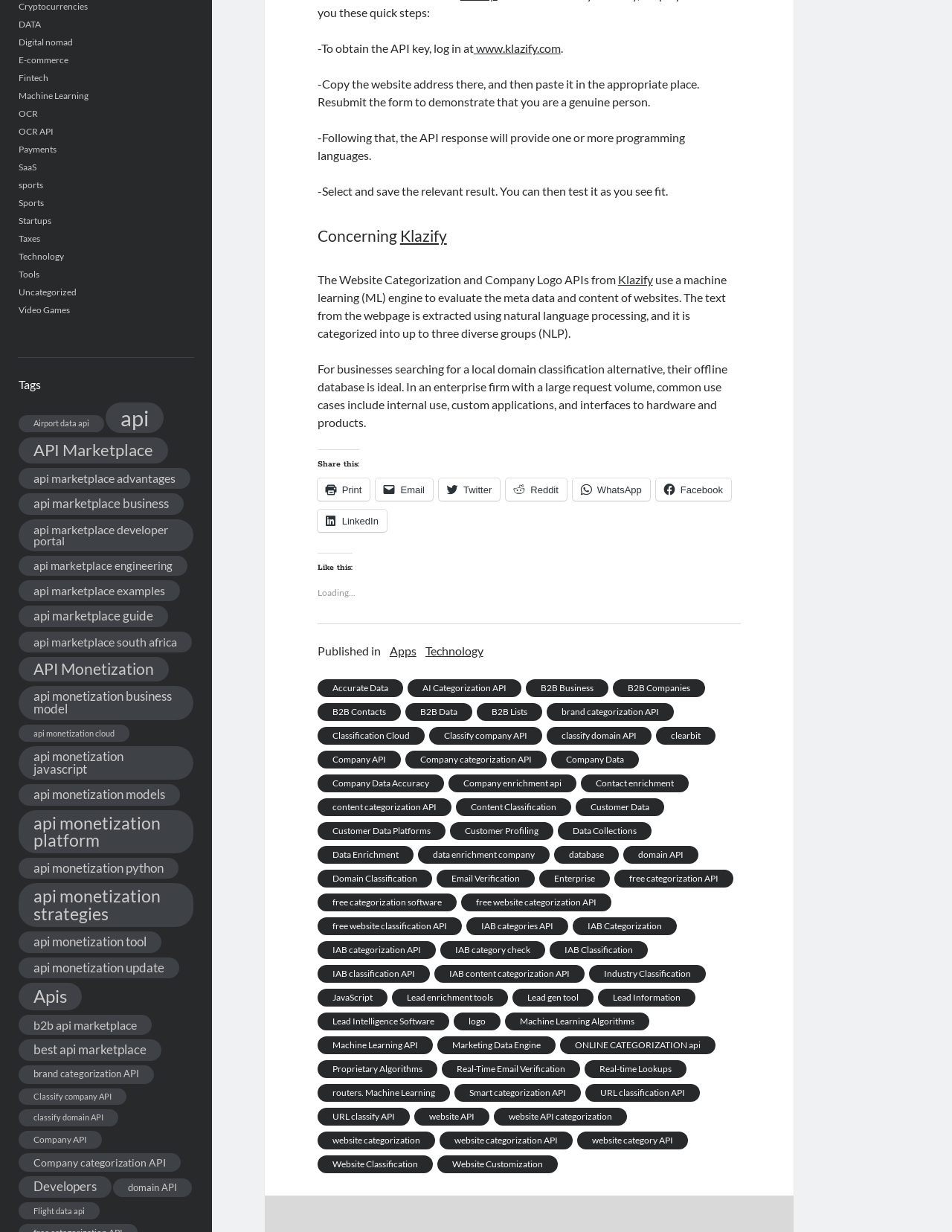Can you find the bounding box coordinates for the element that needs to be clicked to execute this instruction: "Click on API Monetization"? The coordinates should be given as four float numbers between 0 and 1, i.e., [left, top, right, bottom].

[0.019, 0.533, 0.177, 0.553]